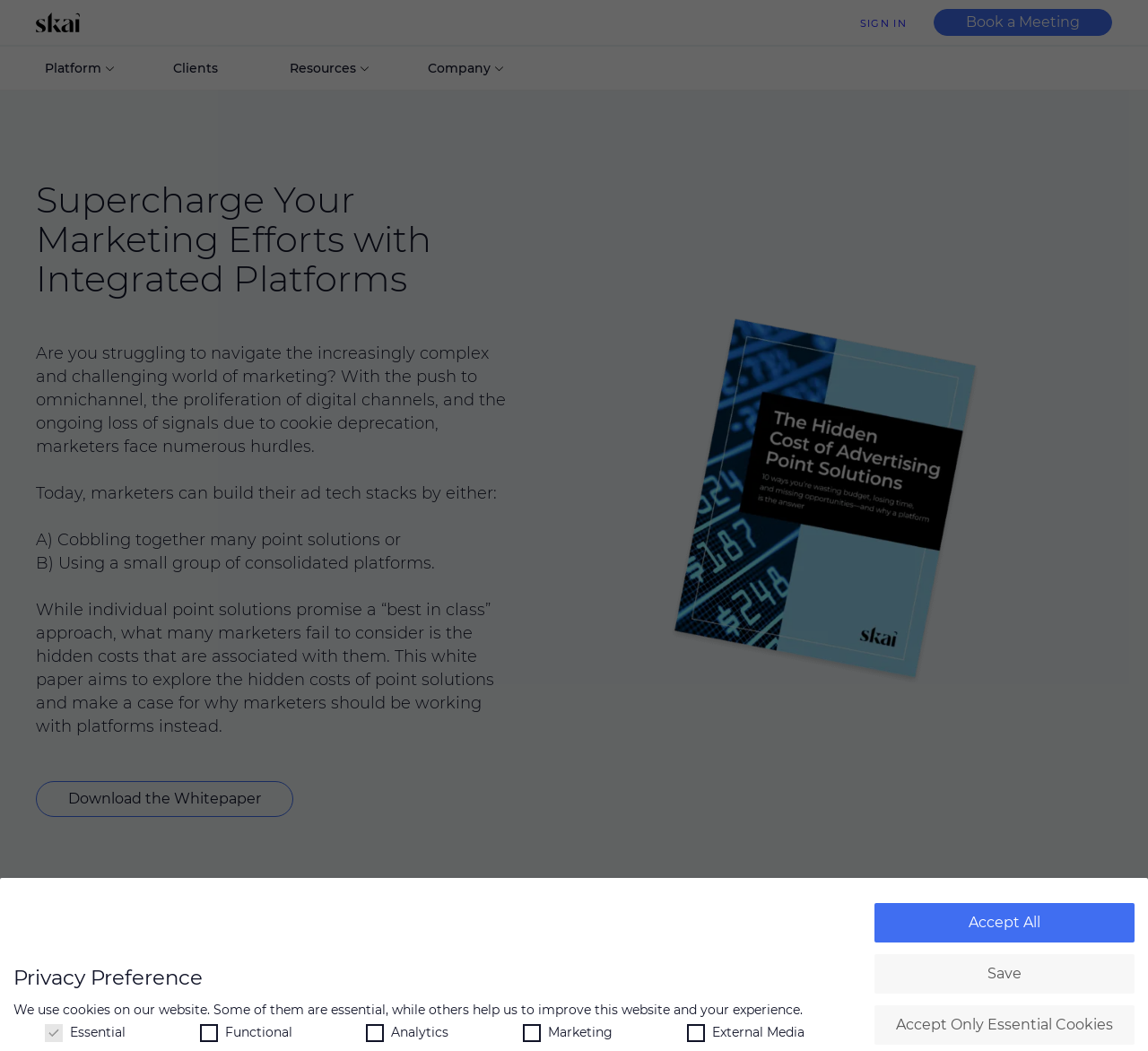Point out the bounding box coordinates of the section to click in order to follow this instruction: "Click the 'Home Page' link".

[0.031, 0.012, 0.078, 0.031]